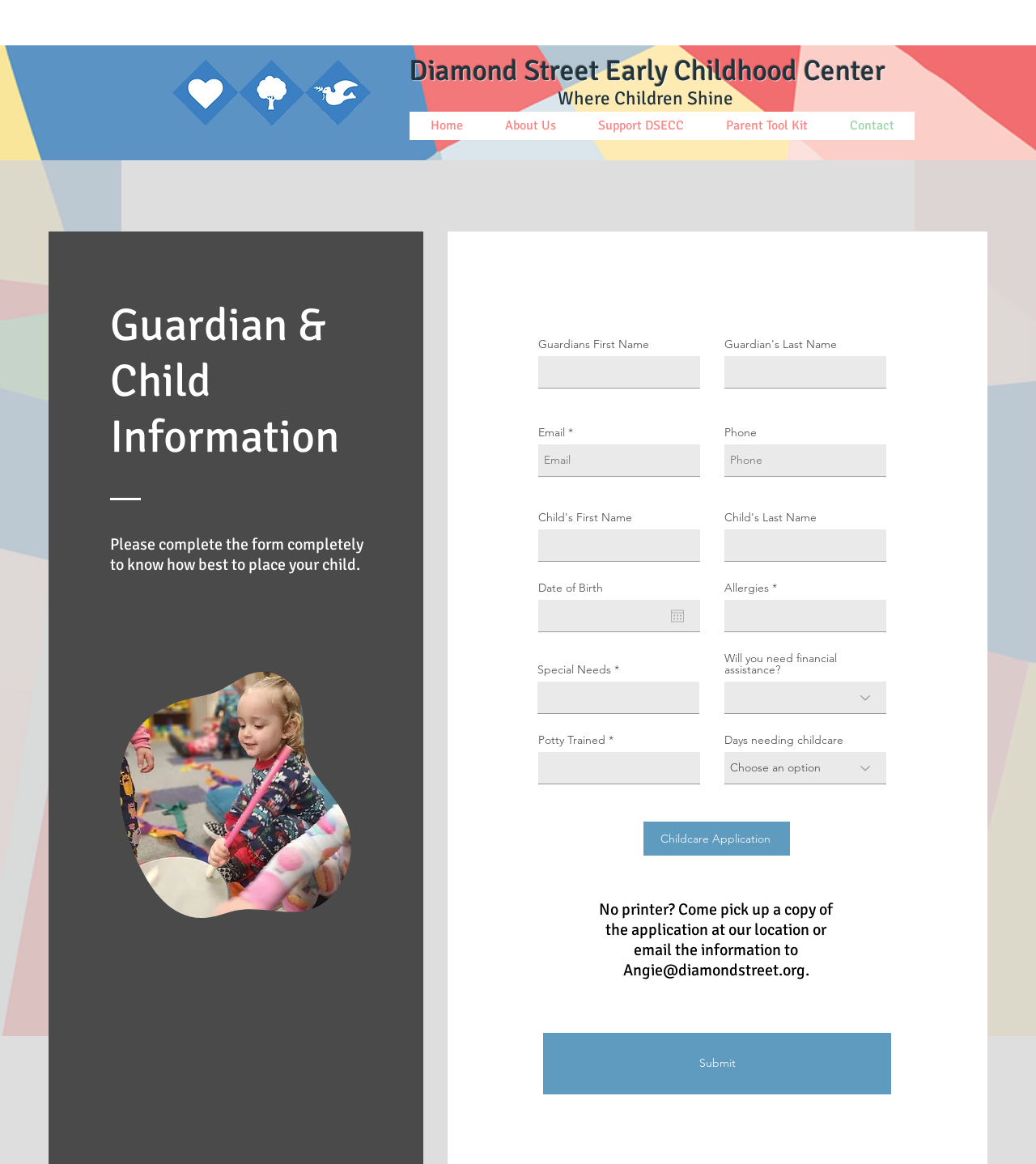What is the purpose of the form on the webpage?
Utilize the image to construct a detailed and well-explained answer.

The purpose of the form on the webpage can be inferred from the text 'Please complete the form completely to know how best to place your child.' and the various input fields for guardian and child information, suggesting that the form is for enrolling a child in the early childhood center.